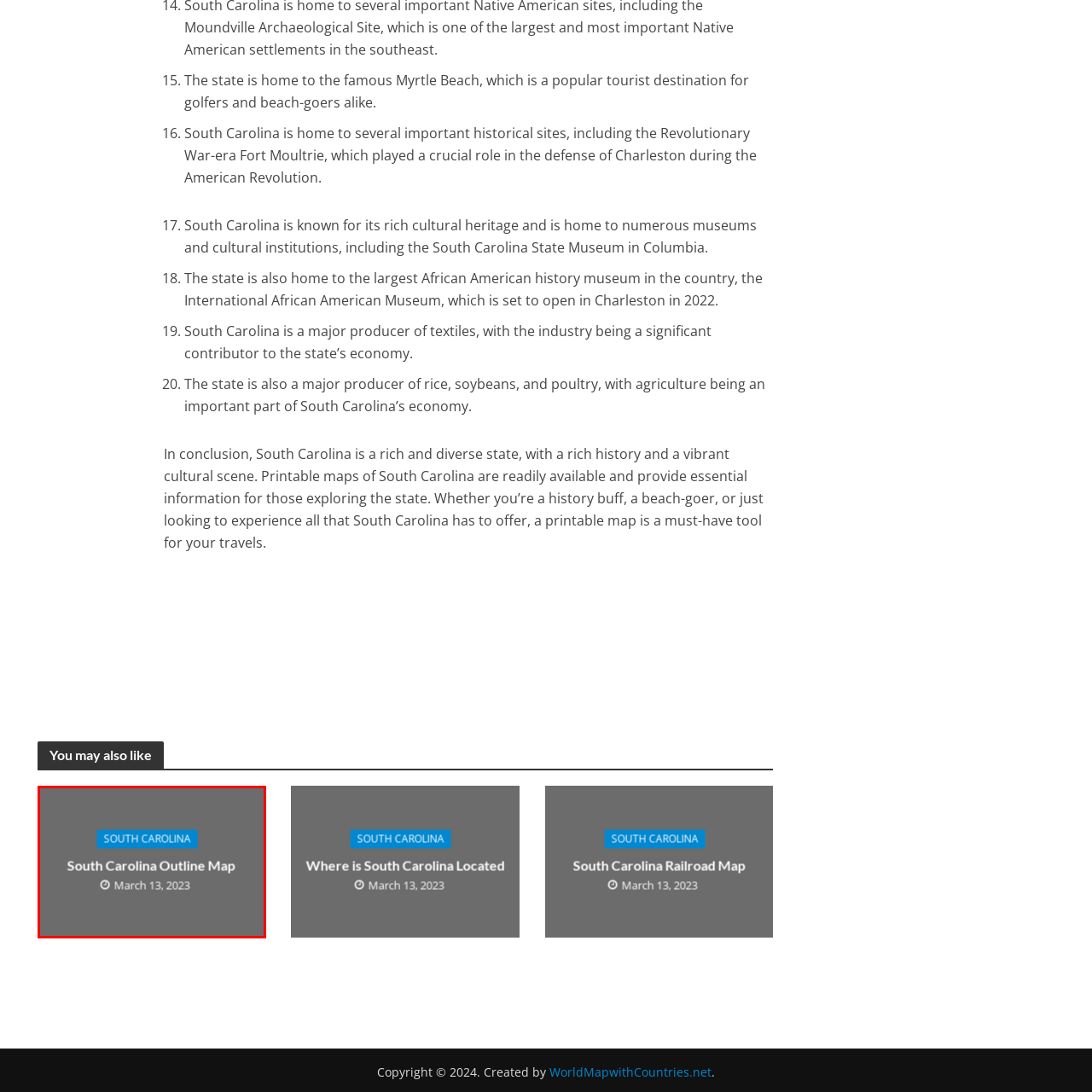Generate a detailed description of the content found inside the red-outlined section of the image.

The image features an outline map of South Carolina, prominently labeled at the top in blue text, emphasizing the state. Below the title, the map is described as the "South Carolina Outline Map," providing a clear visual reference for geographical context. A date, "March 13, 2023," is displayed under the title, indicating when the map was last updated or created. The background is a neutral gray, enhancing the visibility of the text and the outline itself. This map serves as a useful resource for those looking to explore the state's geography or plan visits to South Carolina.